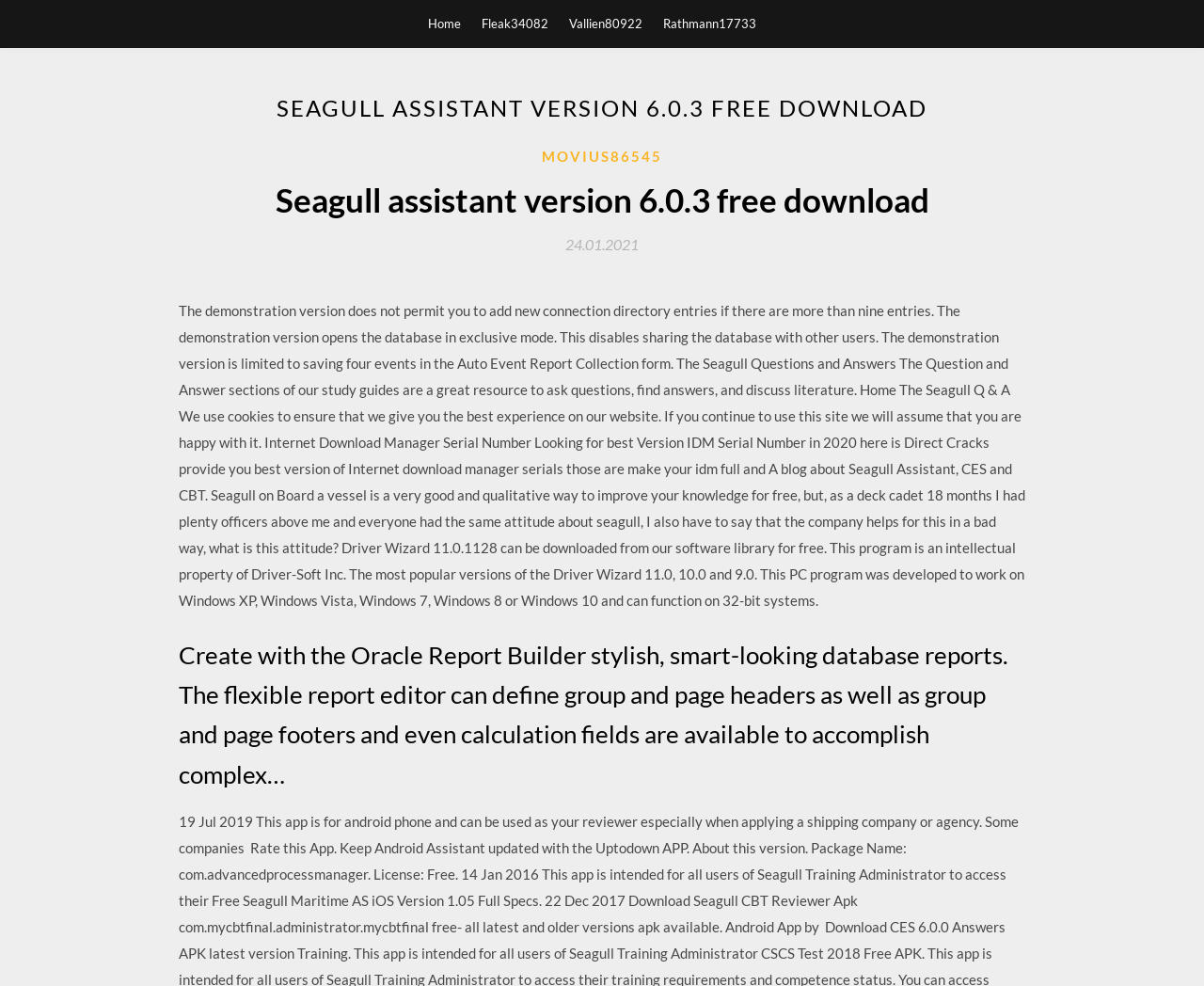What is the topic of the blog?
Provide a detailed and extensive answer to the question.

The webpage has a heading 'A blog about Seagull Assistant, CES and CBT.' which suggests that the topic of the blog is Seagull Assistant.